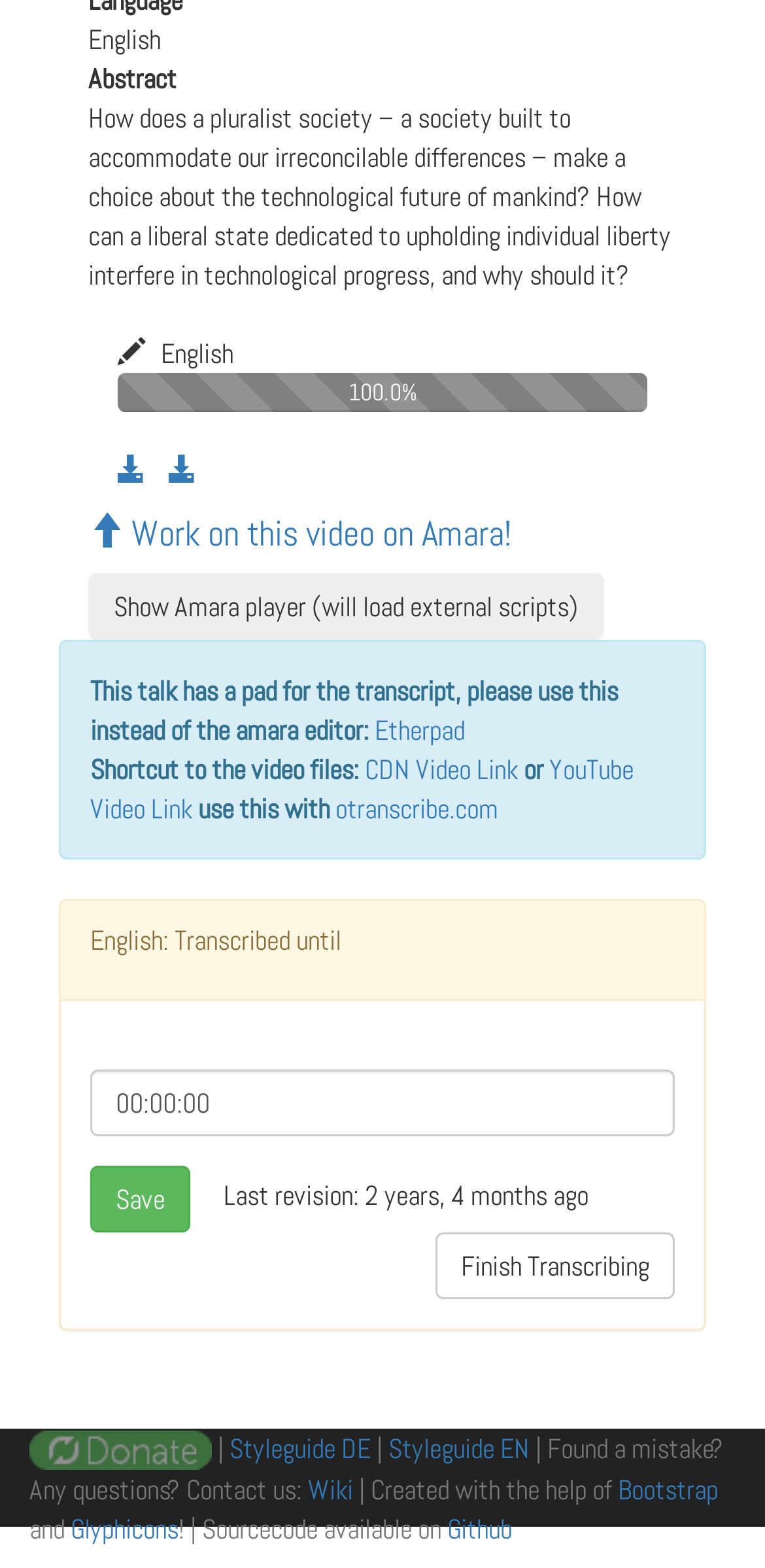Give a concise answer of one word or phrase to the question: 
How long ago was the last revision made?

2 years, 4 months ago